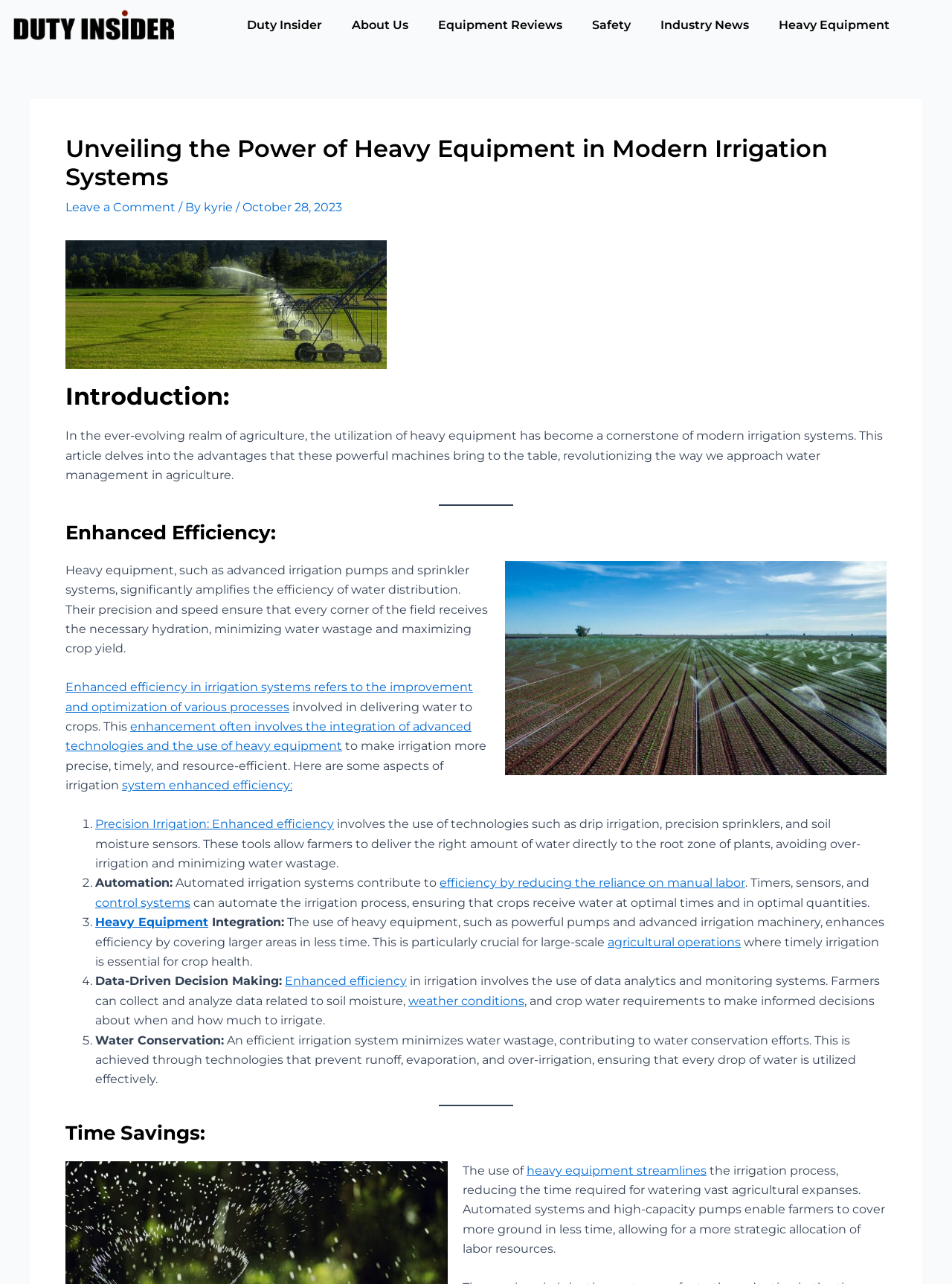Provide your answer in one word or a succinct phrase for the question: 
What is the result of using heavy equipment in irrigation systems?

enhanced efficiency